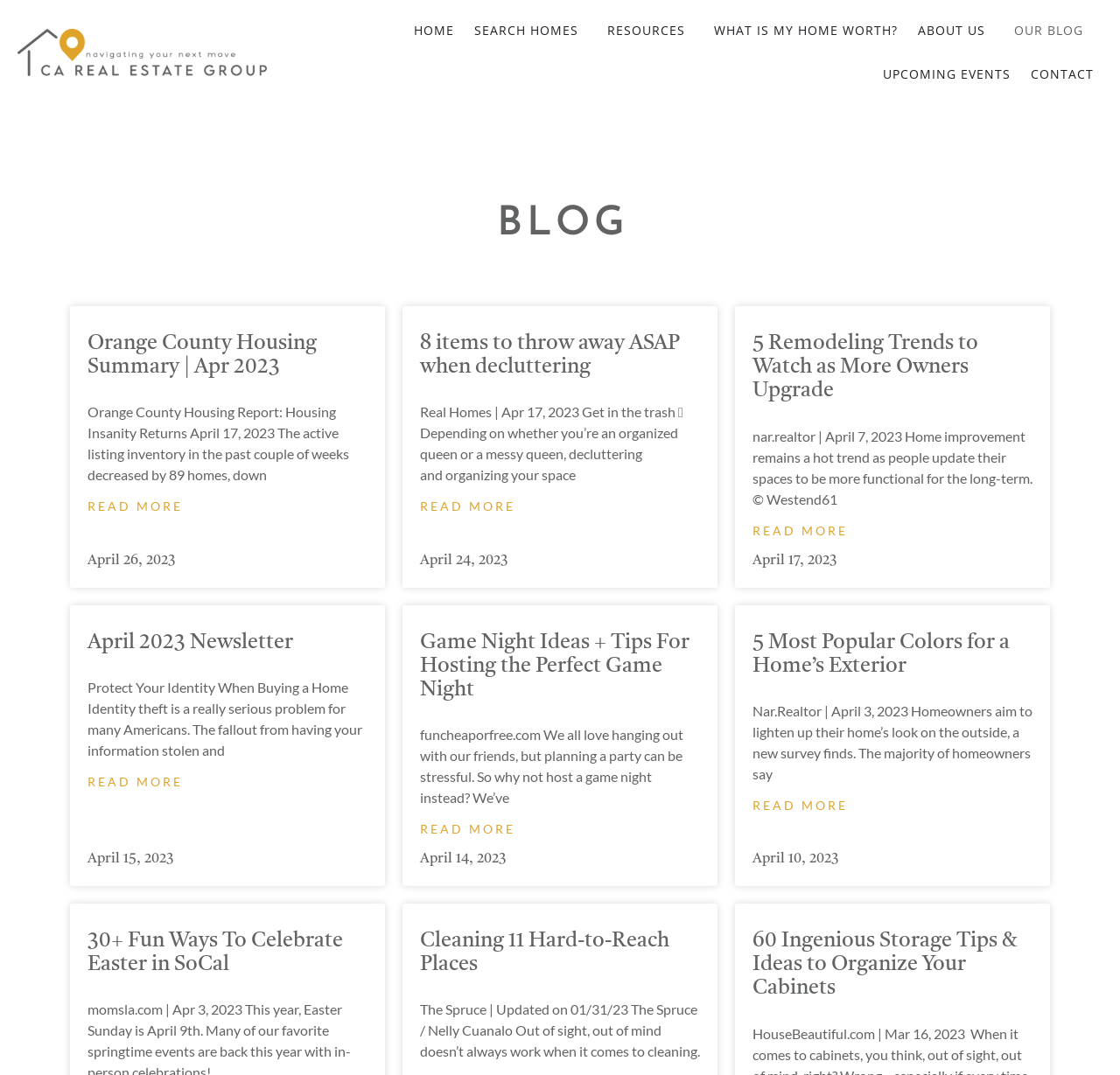Point out the bounding box coordinates of the section to click in order to follow this instruction: "Check out 5 Remodeling Trends to Watch as More Owners Upgrade".

[0.672, 0.31, 0.873, 0.374]